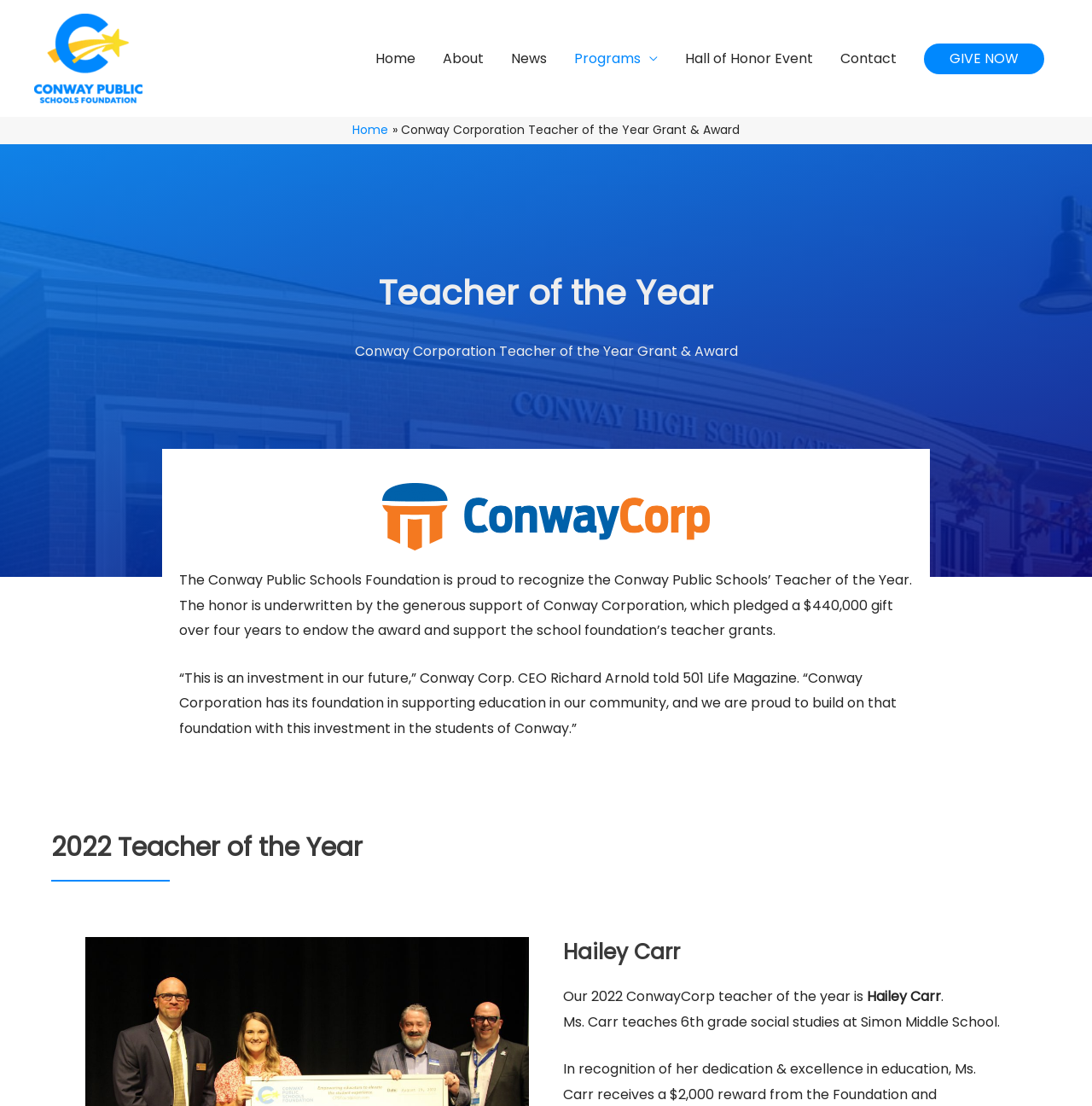Please determine the bounding box coordinates of the element's region to click for the following instruction: "Click the 'Home' link in the site navigation".

[0.331, 0.0, 0.393, 0.106]